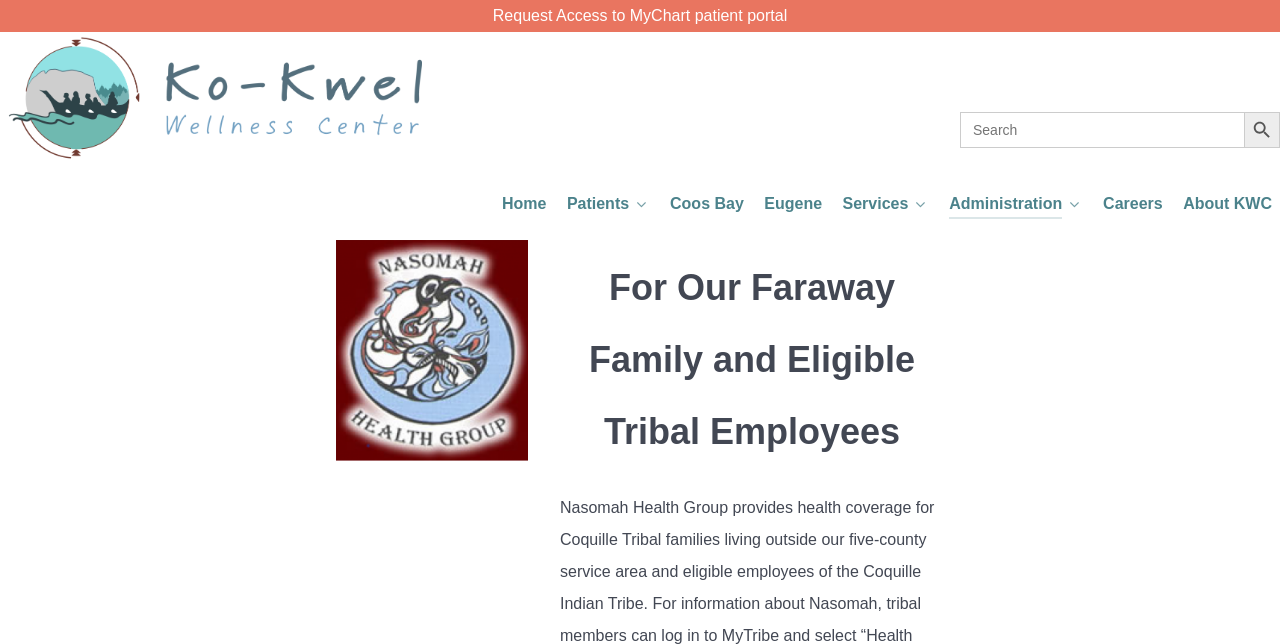Please identify the bounding box coordinates of the element's region that should be clicked to execute the following instruction: "Search for something". The bounding box coordinates must be four float numbers between 0 and 1, i.e., [left, top, right, bottom].

[0.75, 0.174, 0.972, 0.23]